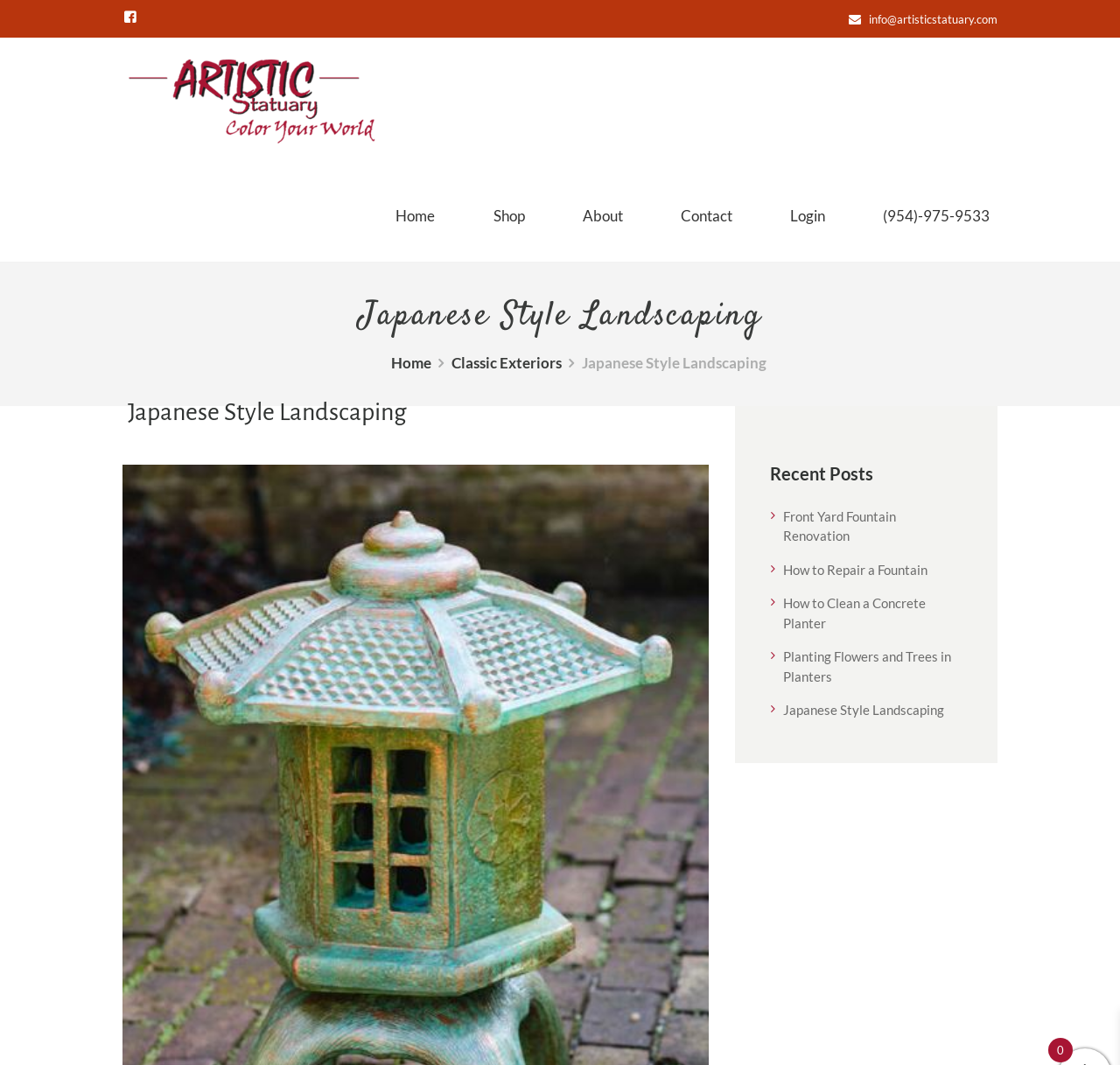Identify the coordinates of the bounding box for the element that must be clicked to accomplish the instruction: "Go to full topic list".

None